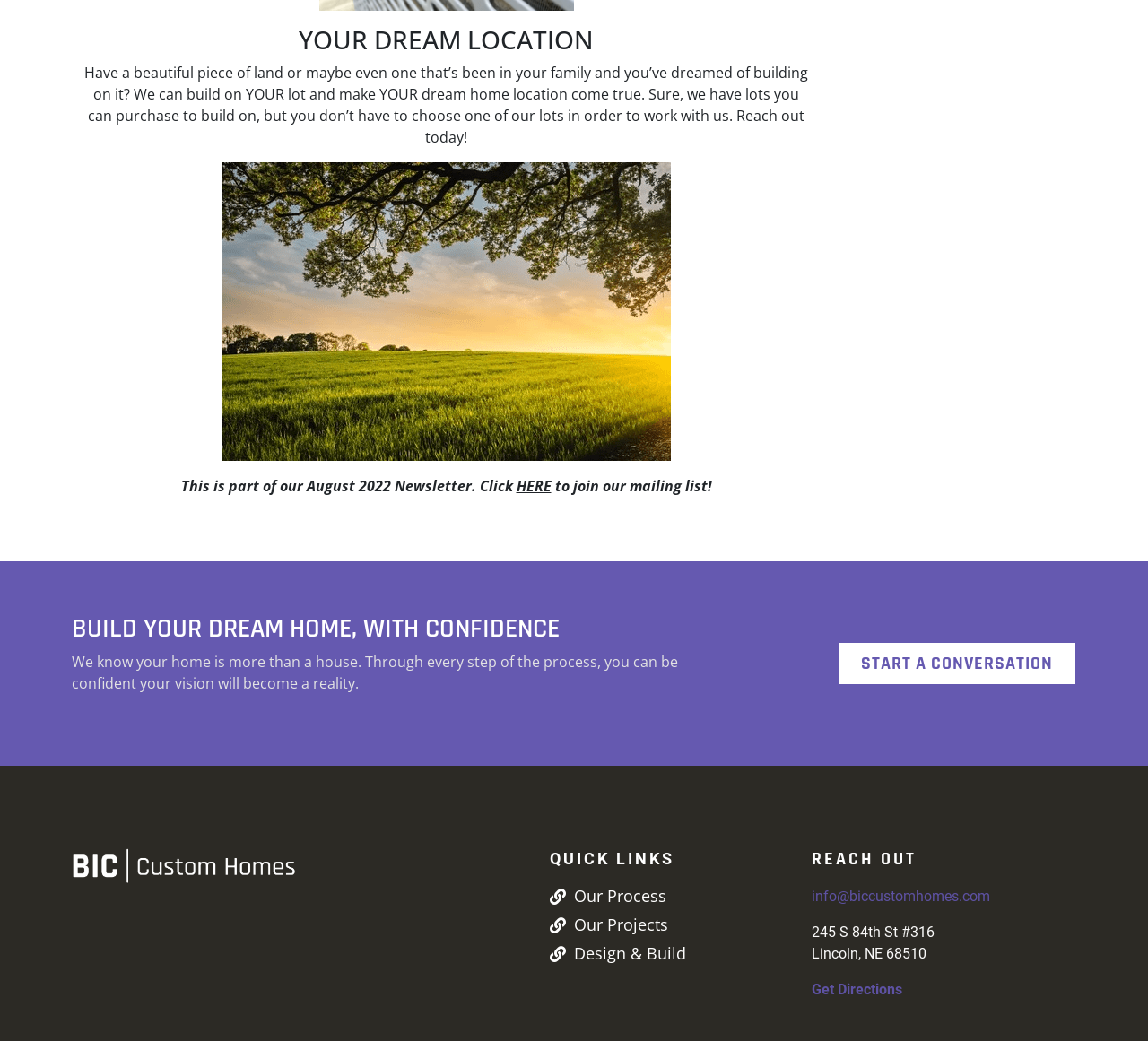Based on the provided description, "Design & Build", find the bounding box of the corresponding UI element in the screenshot.

[0.479, 0.905, 0.691, 0.928]